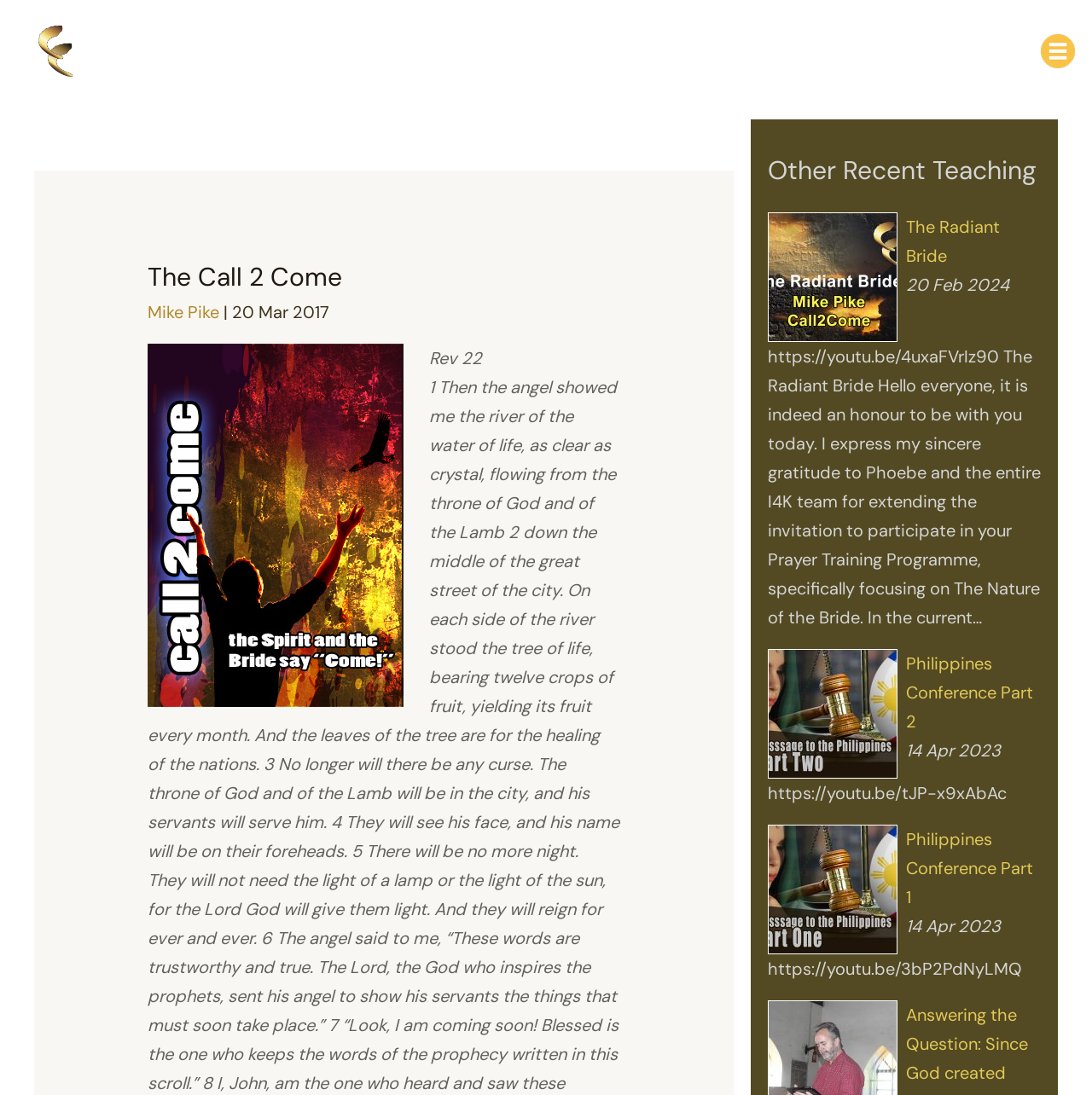Please identify the bounding box coordinates of the clickable area that will allow you to execute the instruction: "Read the article about Rev 22".

[0.393, 0.317, 0.442, 0.337]